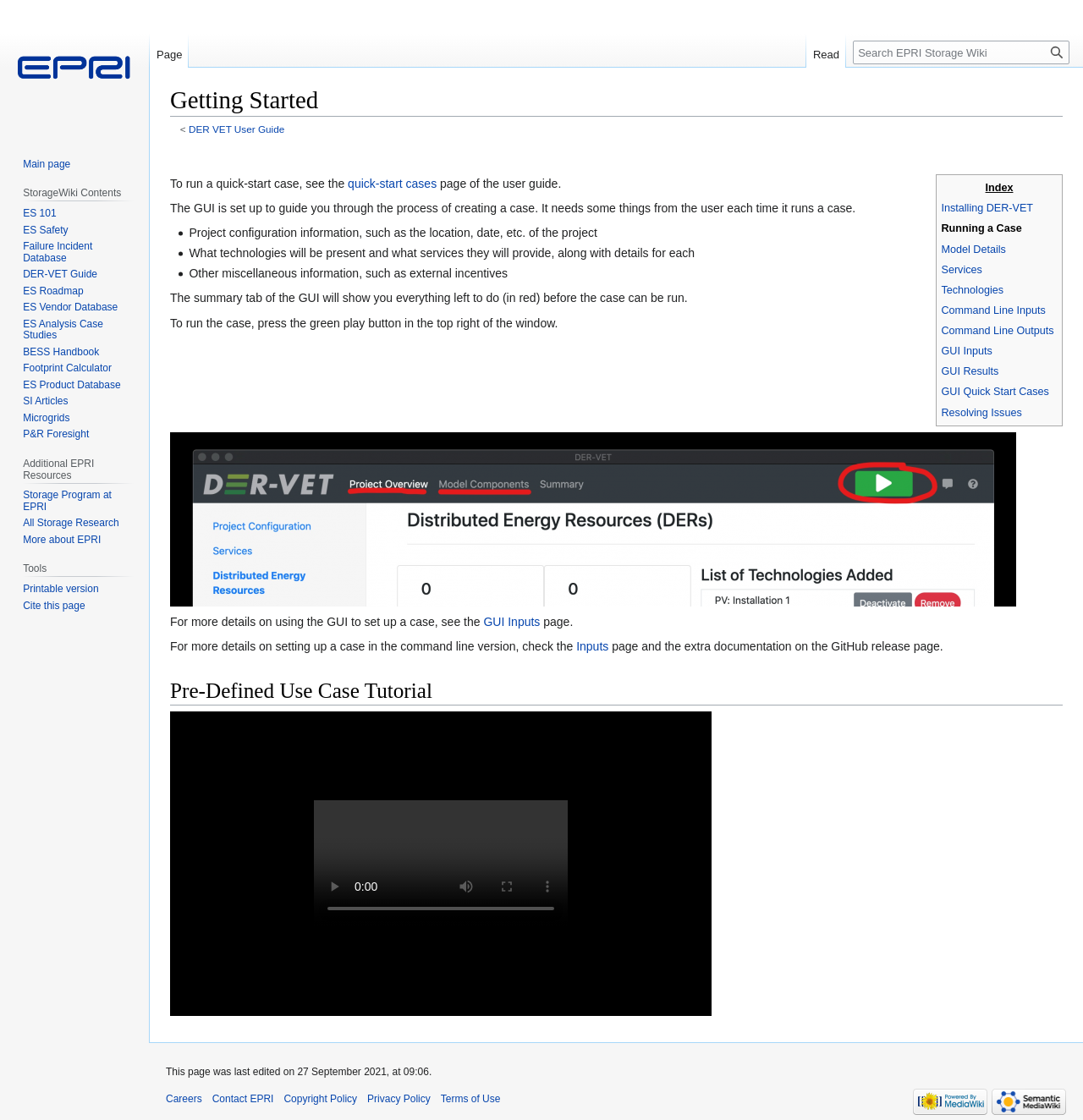What is the purpose of the GUI?
Use the image to answer the question with a single word or phrase.

Guide user through case creation